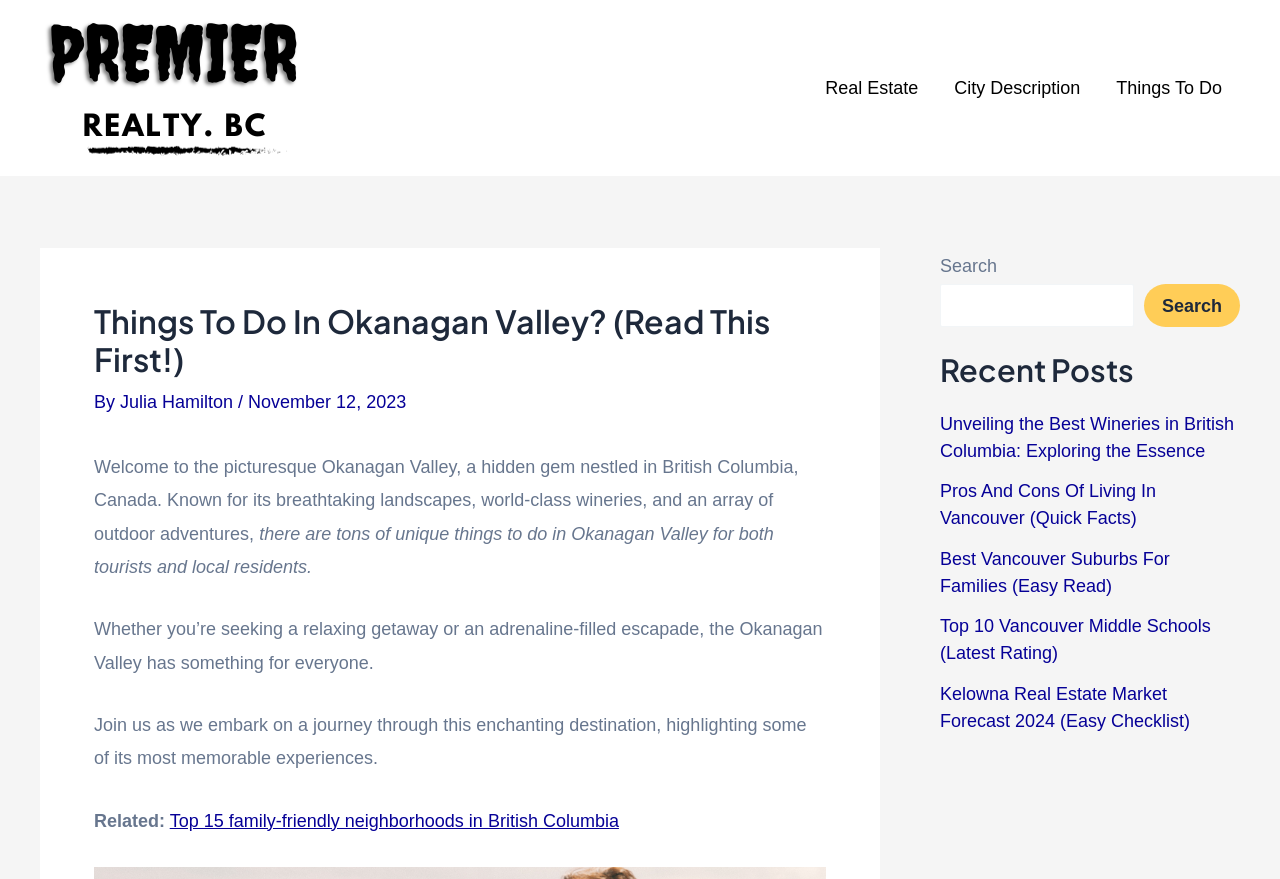What is the name of the real estate company?
Carefully analyze the image and provide a detailed answer to the question.

The name of the real estate company can be found in the top-left corner of the webpage, where it says 'Premier Realty BC' next to the company's logo.